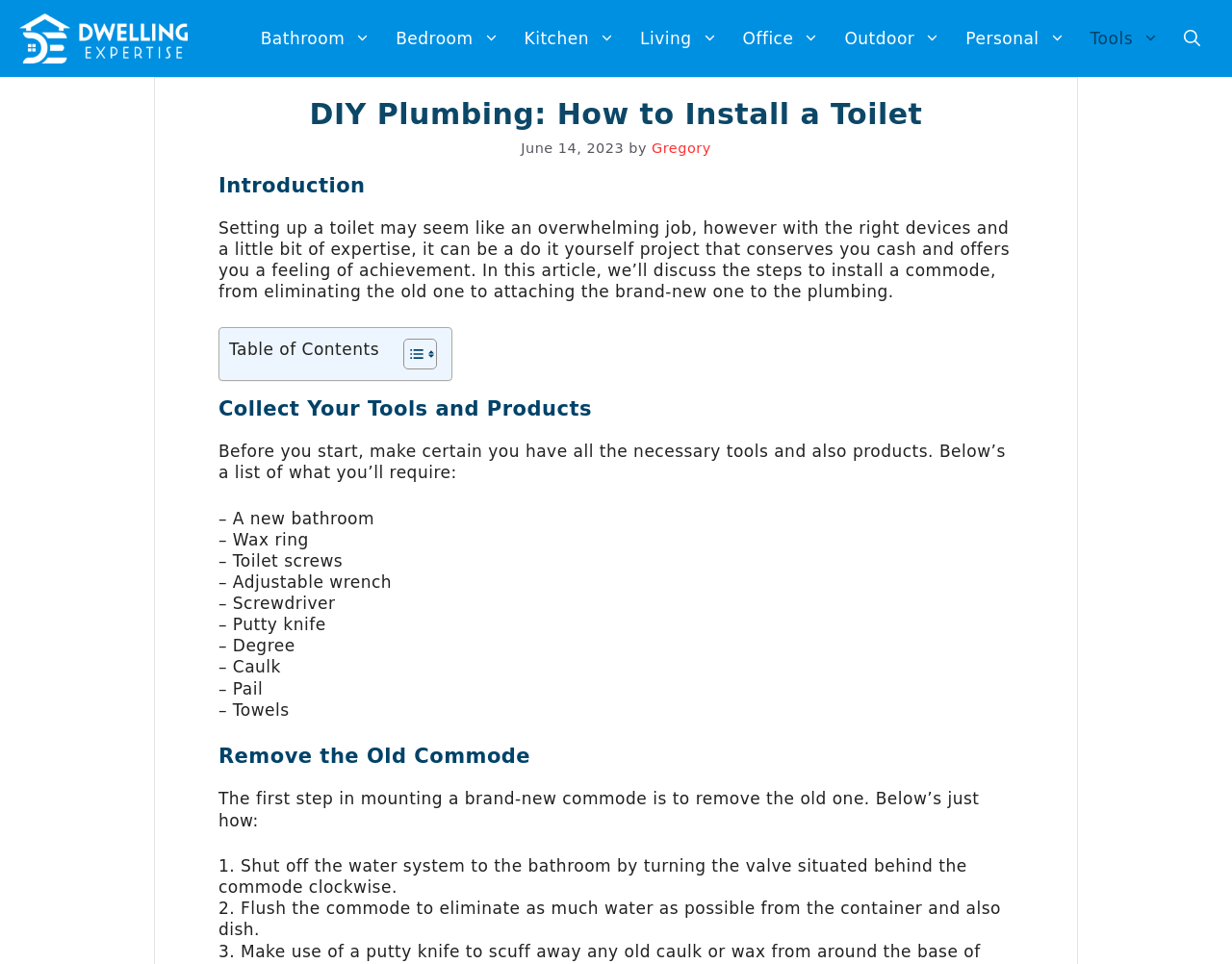Kindly respond to the following question with a single word or a brief phrase: 
How many links are there in the primary navigation?

9